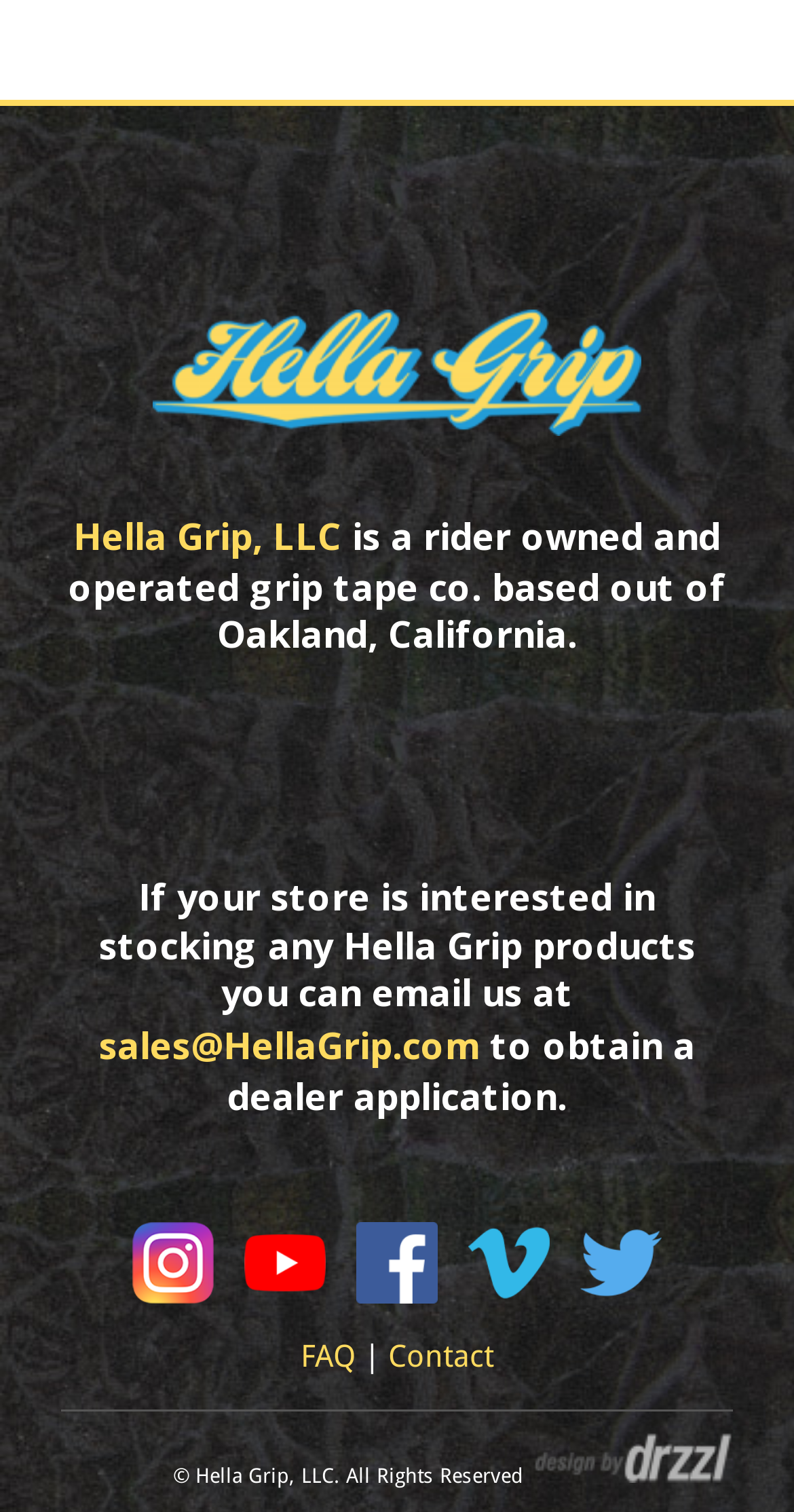Please reply to the following question with a single word or a short phrase:
What is the company name?

Hella Grip, LLC